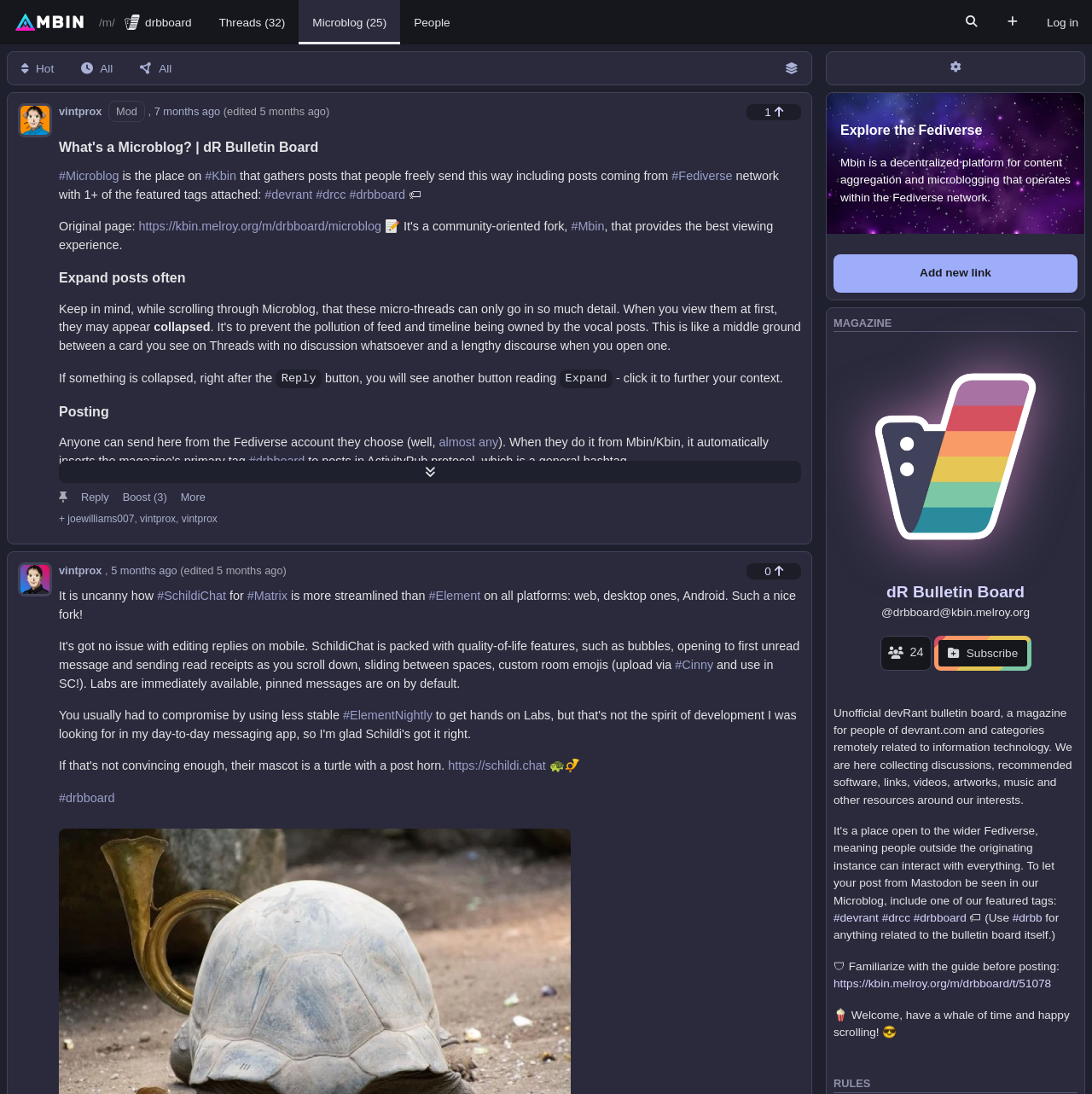How many threads are there?
Answer the question with as much detail as possible.

I counted the number of threads by looking at the link 'Threads (32)' on the top navigation bar.